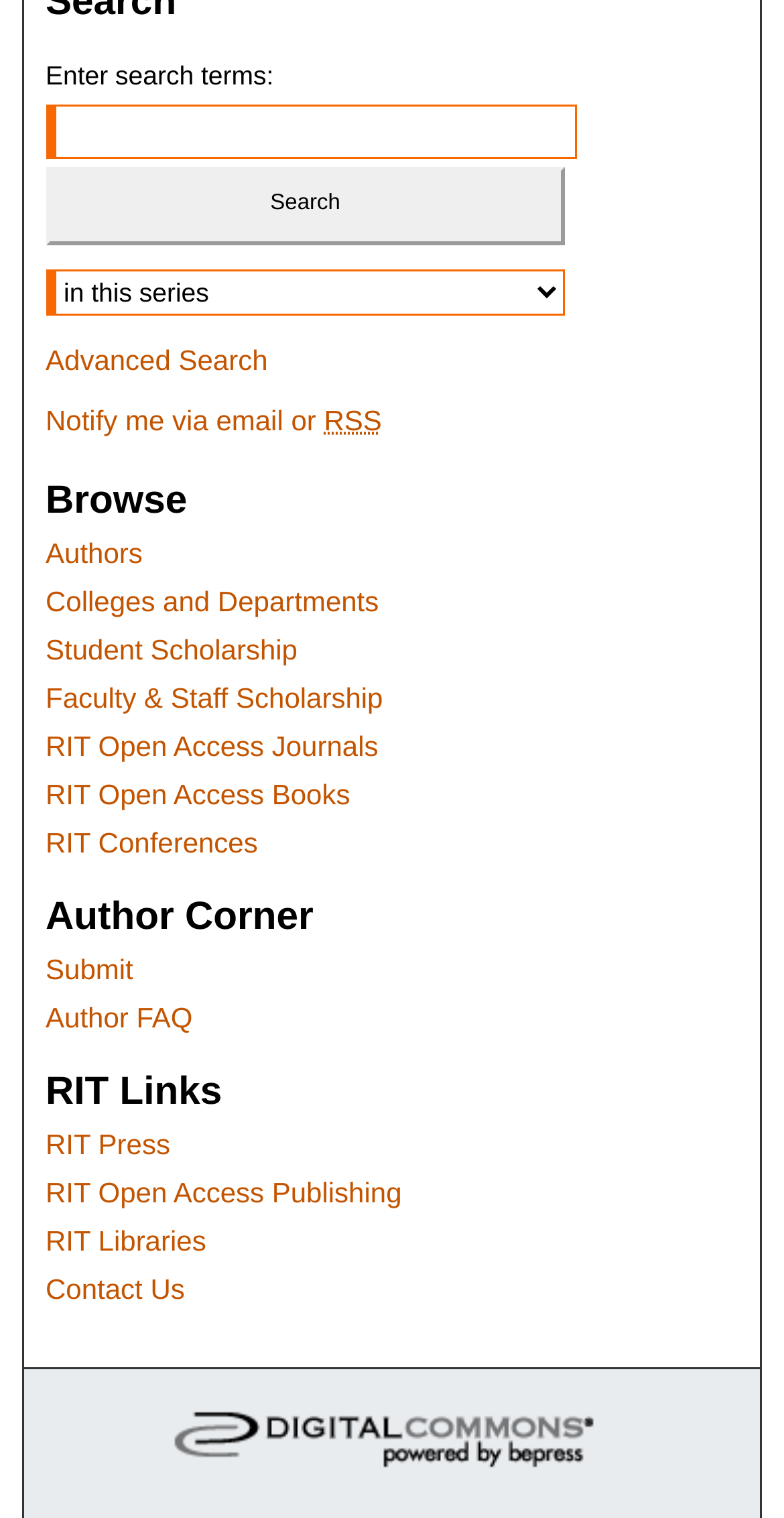Identify the bounding box coordinates of the region I need to click to complete this instruction: "Go to Advanced Search".

[0.058, 0.196, 0.342, 0.218]